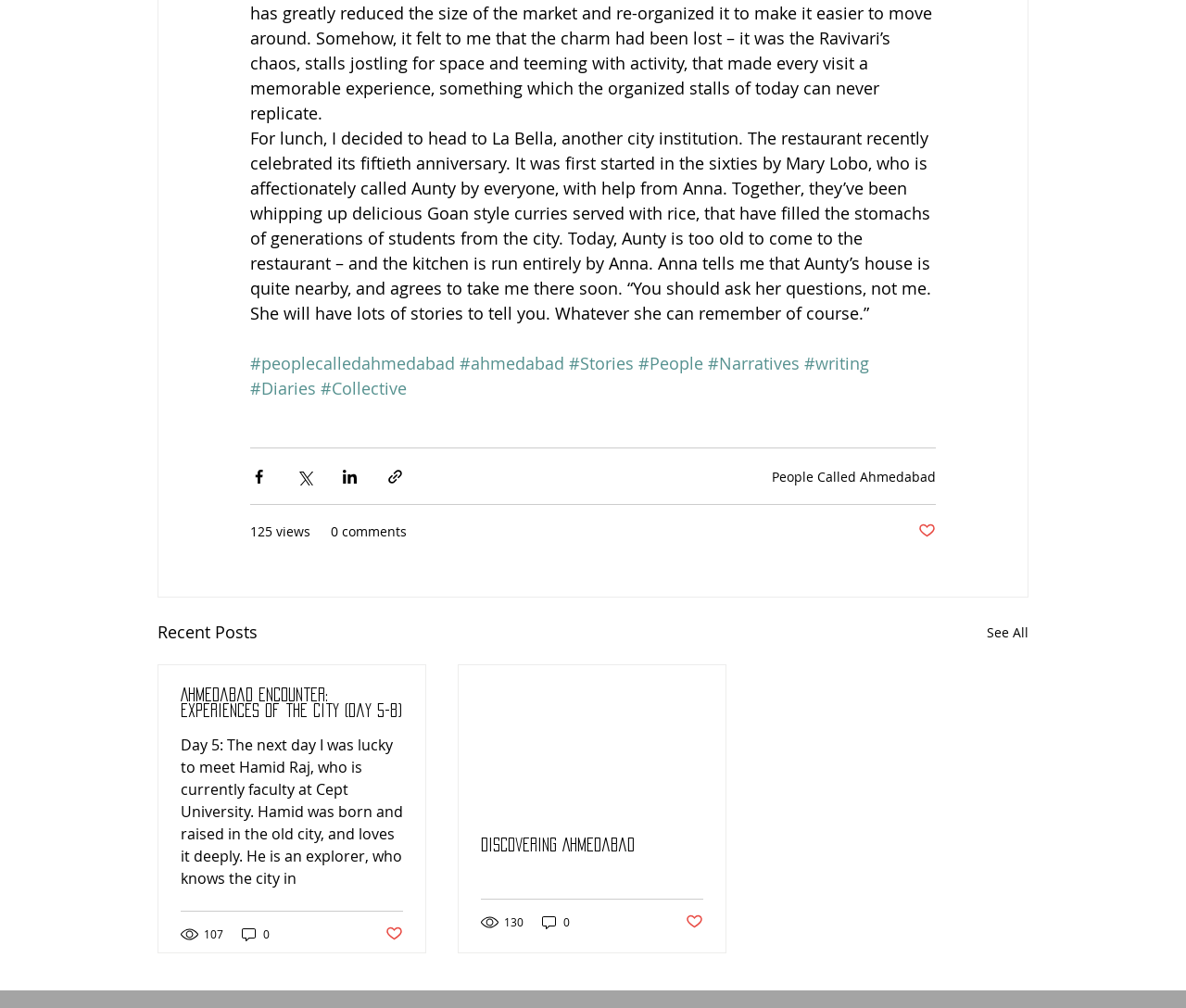Kindly determine the bounding box coordinates of the area that needs to be clicked to fulfill this instruction: "Click the 'Post not marked as liked' button".

[0.325, 0.917, 0.34, 0.936]